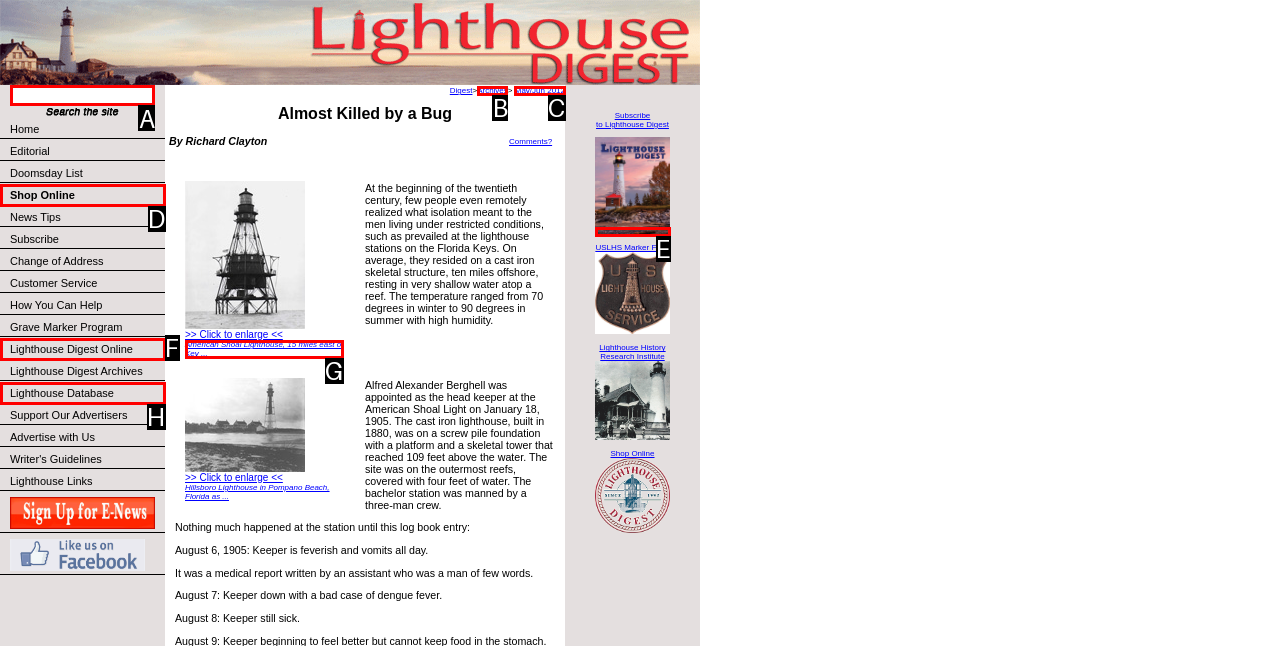Choose the letter that corresponds to the correct button to accomplish the task: Search for something
Reply with the letter of the correct selection only.

A